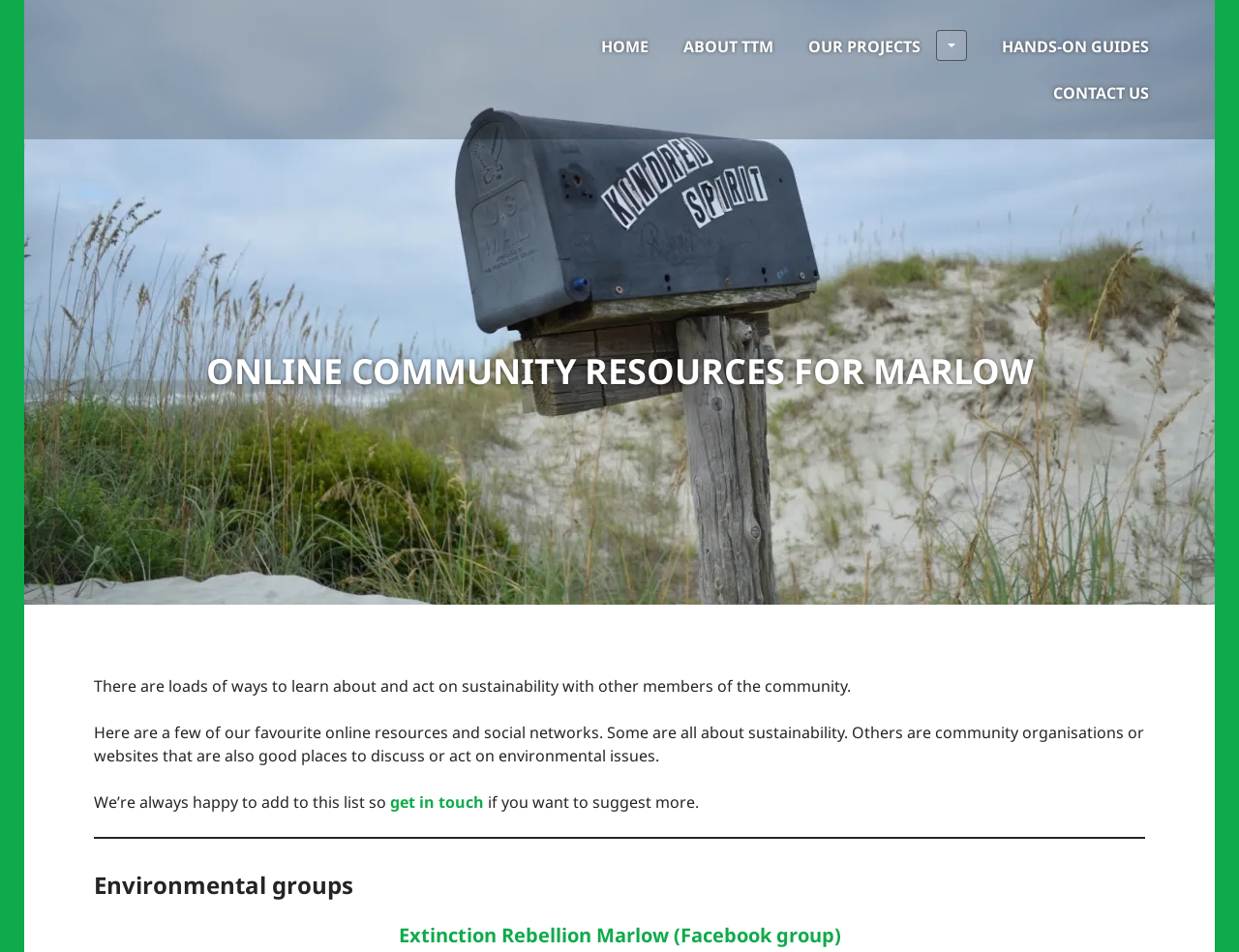Locate the UI element described as follows: "Christopher". Return the bounding box coordinates as four float numbers between 0 and 1 in the order [left, top, right, bottom].

None